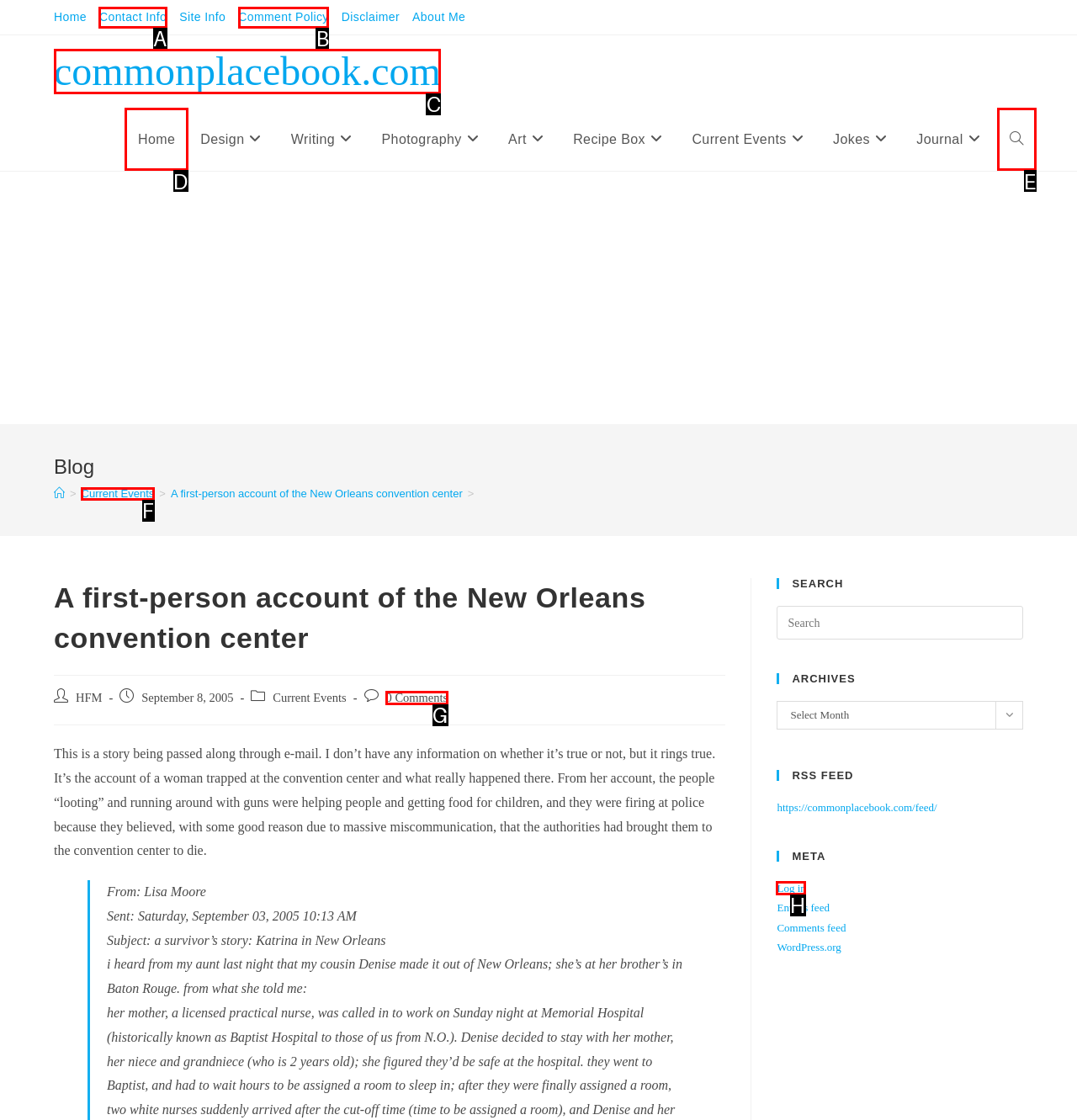Choose the HTML element that should be clicked to achieve this task: Log in to the website
Respond with the letter of the correct choice.

H